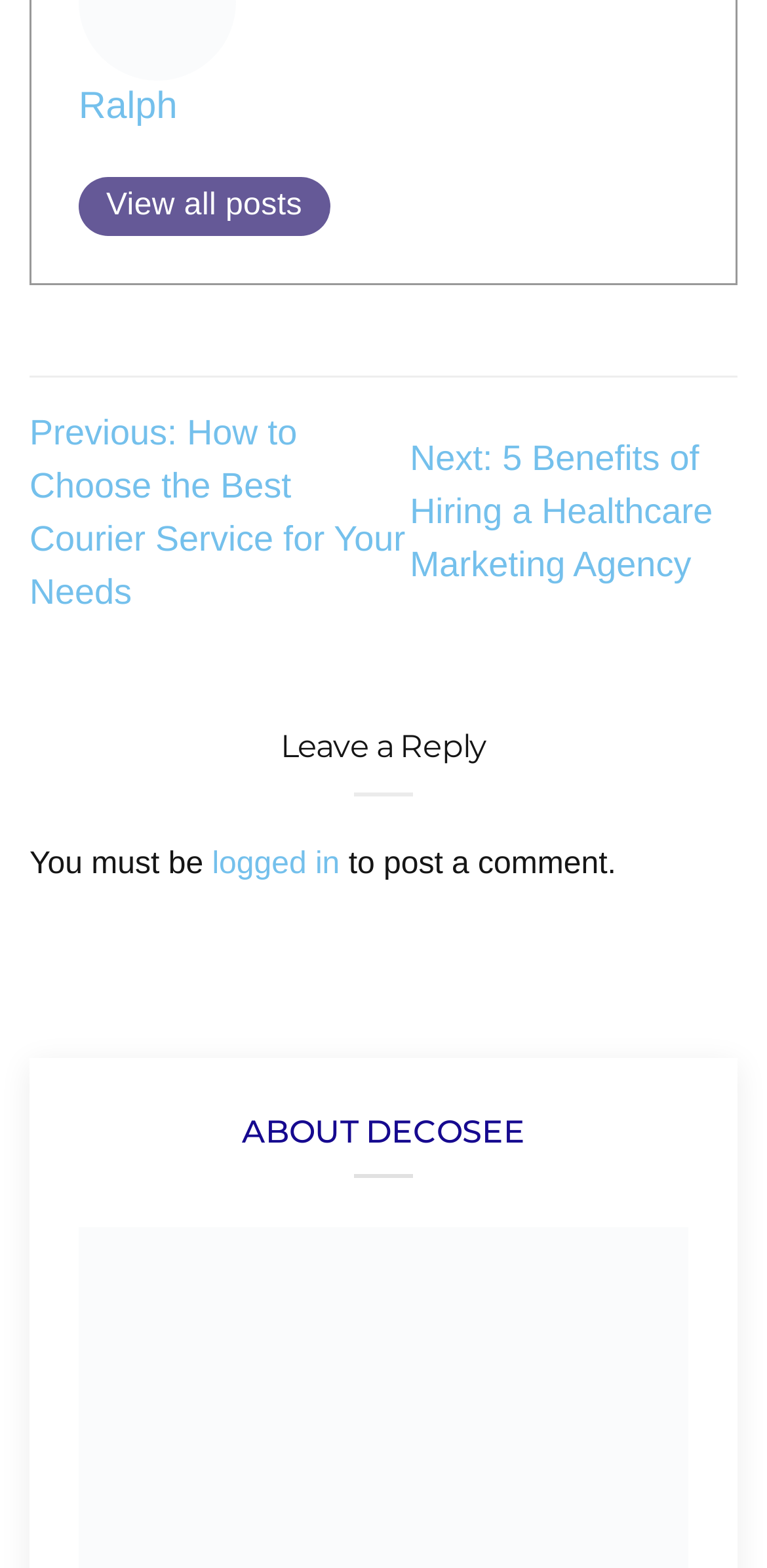How many navigation links are there?
With the help of the image, please provide a detailed response to the question.

In the navigation section, I counted two links, one labeled 'Previous' and another labeled 'Next', which indicates that there are two navigation links.